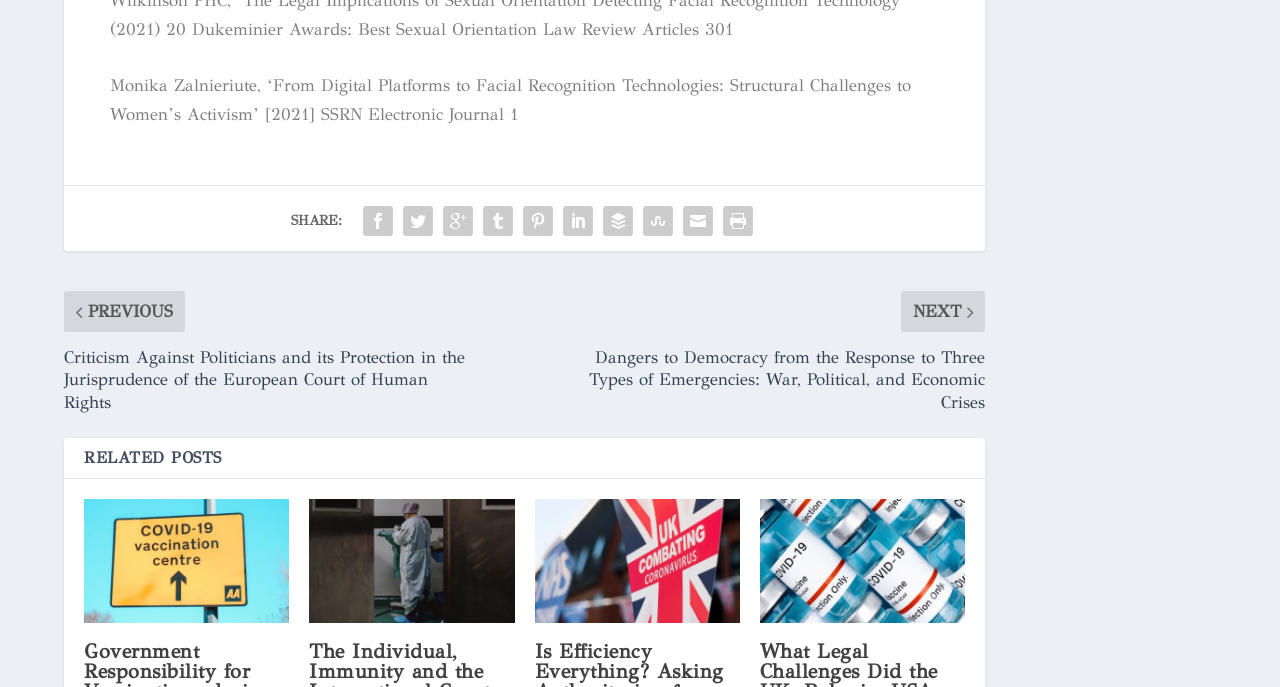Determine the bounding box coordinates of the clickable region to execute the instruction: "Open Facebook share link". The coordinates should be four float numbers between 0 and 1, denoted as [left, top, right, bottom].

[0.28, 0.442, 0.311, 0.501]